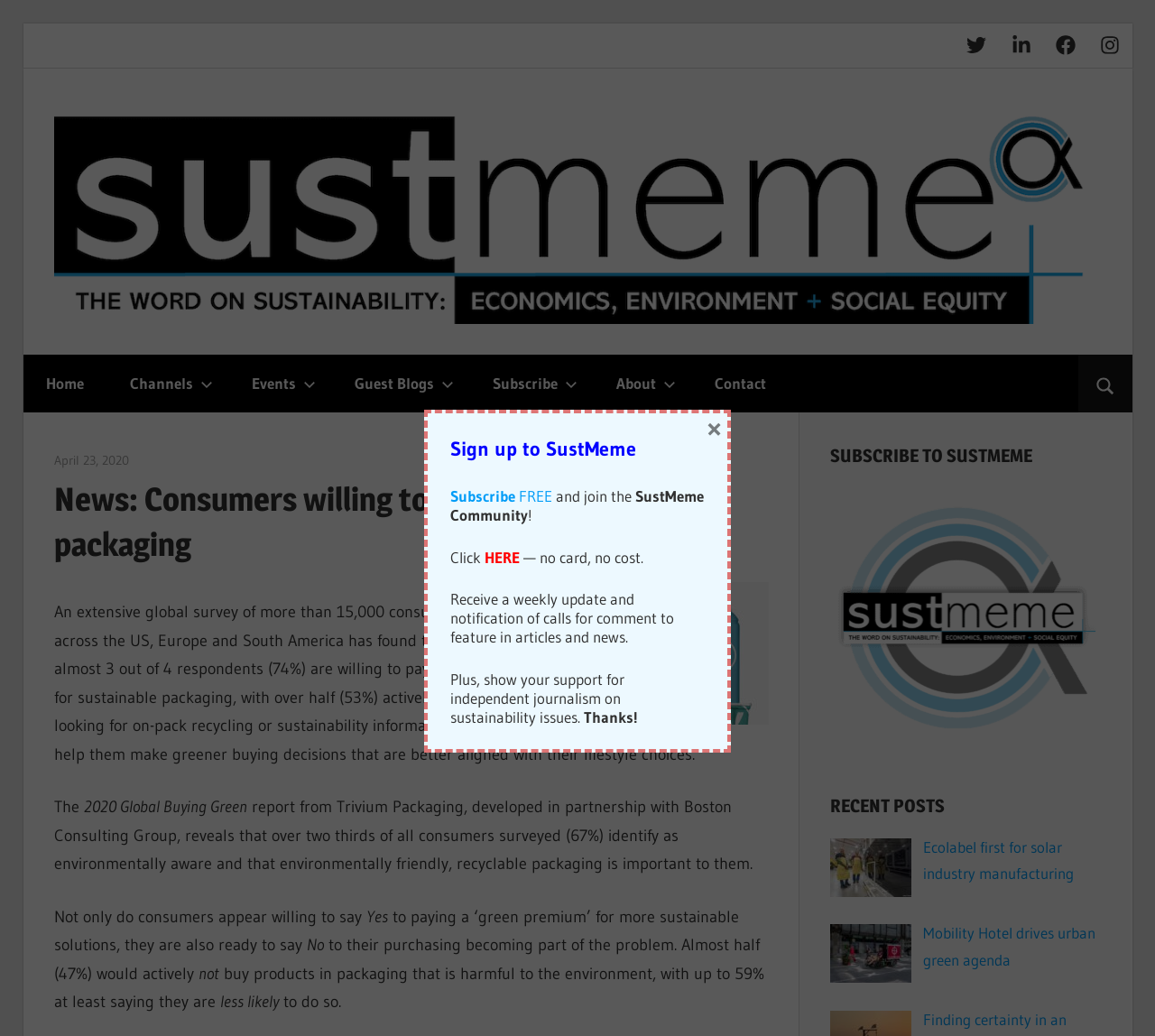Provide the bounding box coordinates in the format (top-left x, top-left y, bottom-right x, bottom-right y). All values are floating point numbers between 0 and 1. Determine the bounding box coordinate of the UI element described as: parent_node: SUBSCRIBE TO SUSTMEME

[0.719, 0.713, 0.953, 0.732]